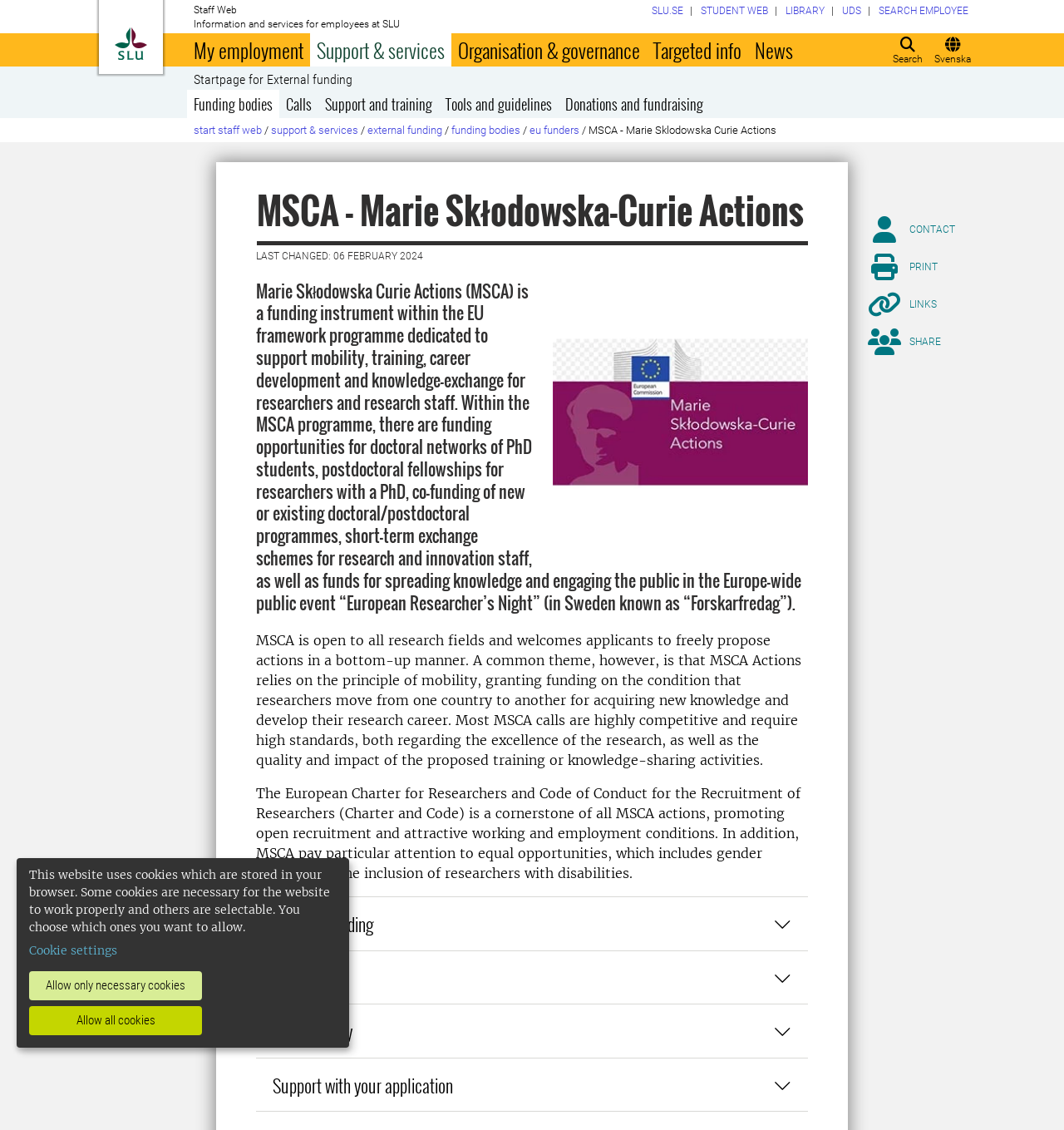Provide a one-word or one-phrase answer to the question:
What is the cornerstone of all MSCA actions?

European Charter for Researchers and Code of Conduct